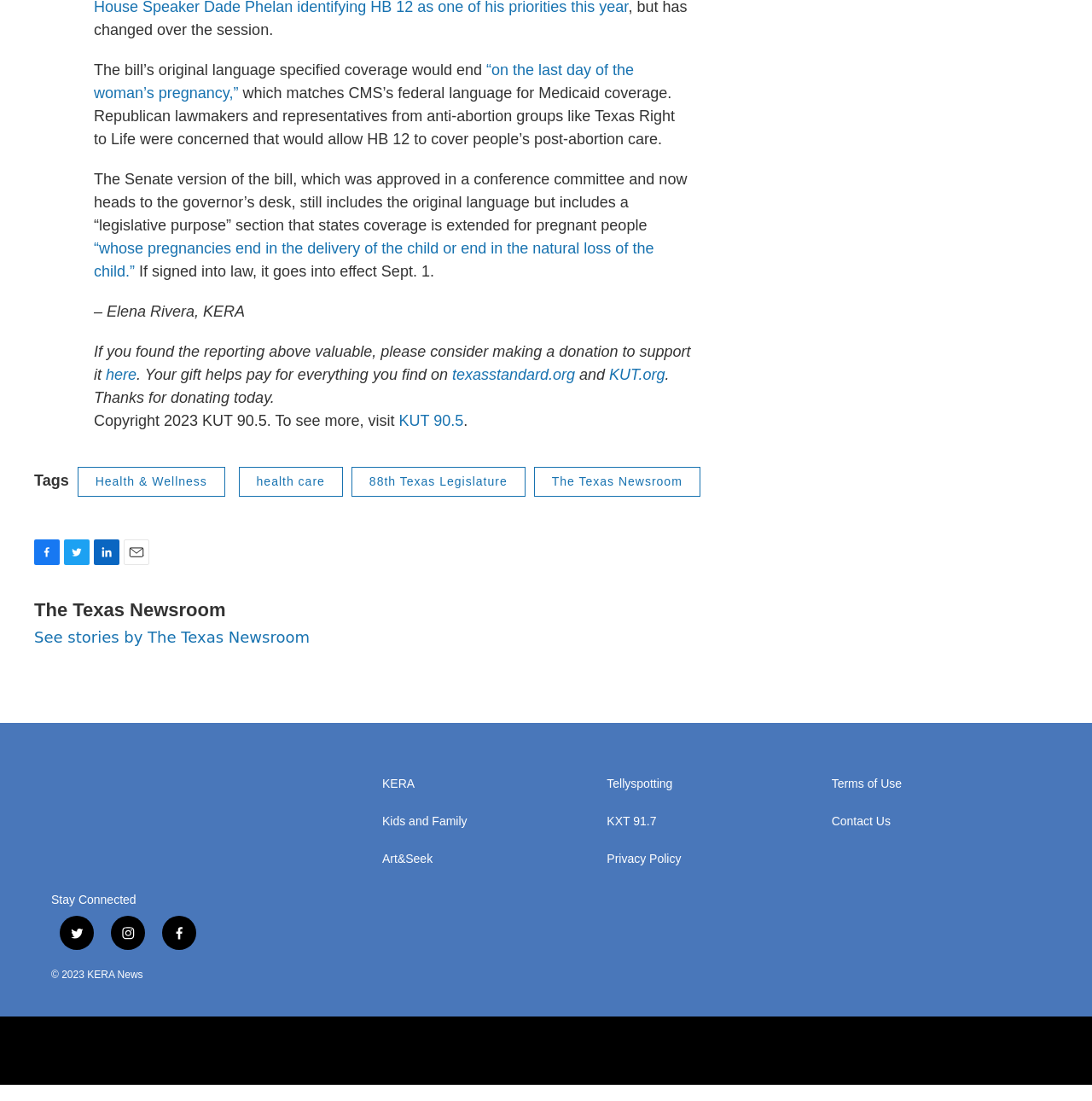Please find and report the bounding box coordinates of the element to click in order to perform the following action: "Read more stories by The Texas Newsroom". The coordinates should be expressed as four float numbers between 0 and 1, in the format [left, top, right, bottom].

[0.031, 0.585, 0.284, 0.601]